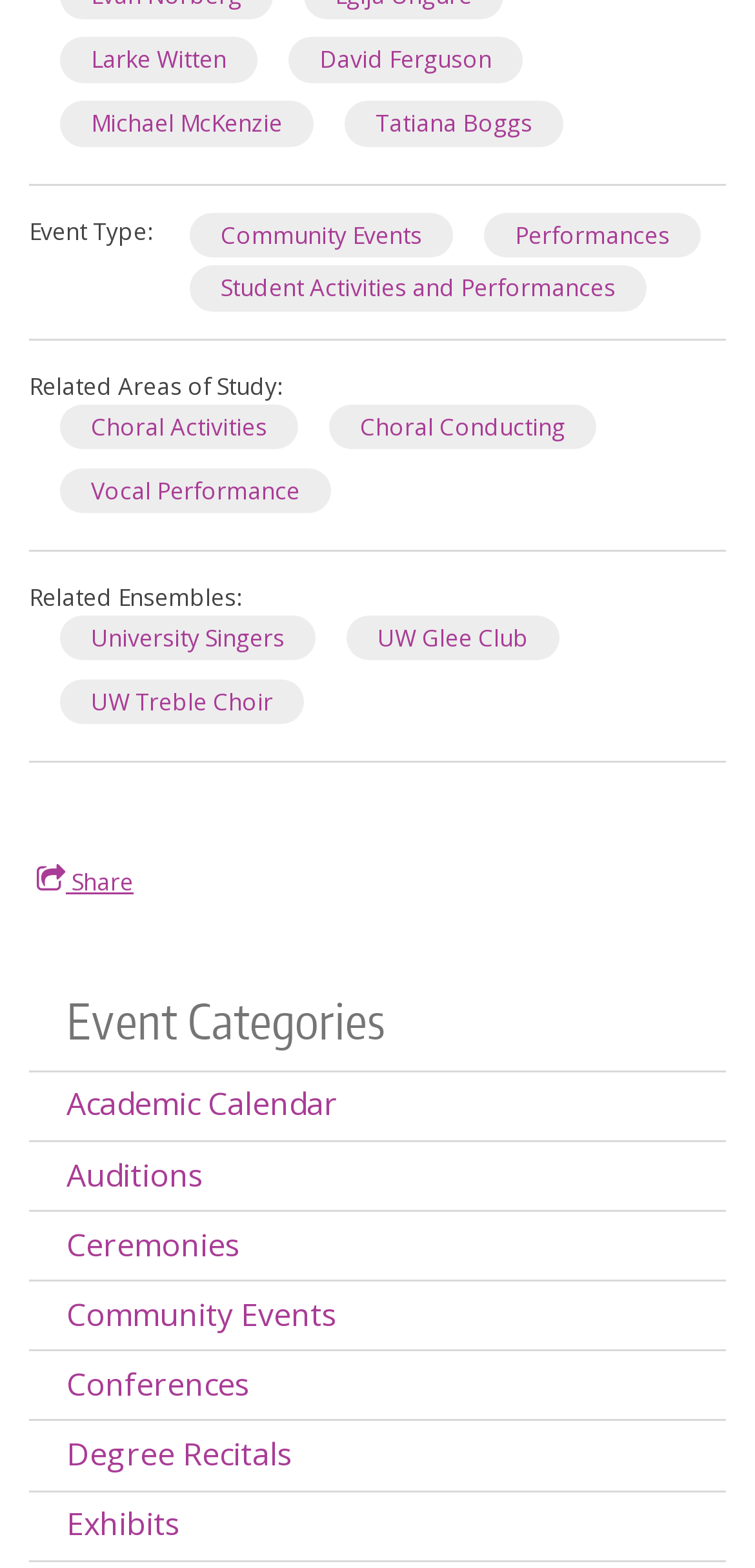Determine the bounding box coordinates of the element's region needed to click to follow the instruction: "Learn about Choral Activities". Provide these coordinates as four float numbers between 0 and 1, formatted as [left, top, right, bottom].

[0.079, 0.258, 0.395, 0.286]